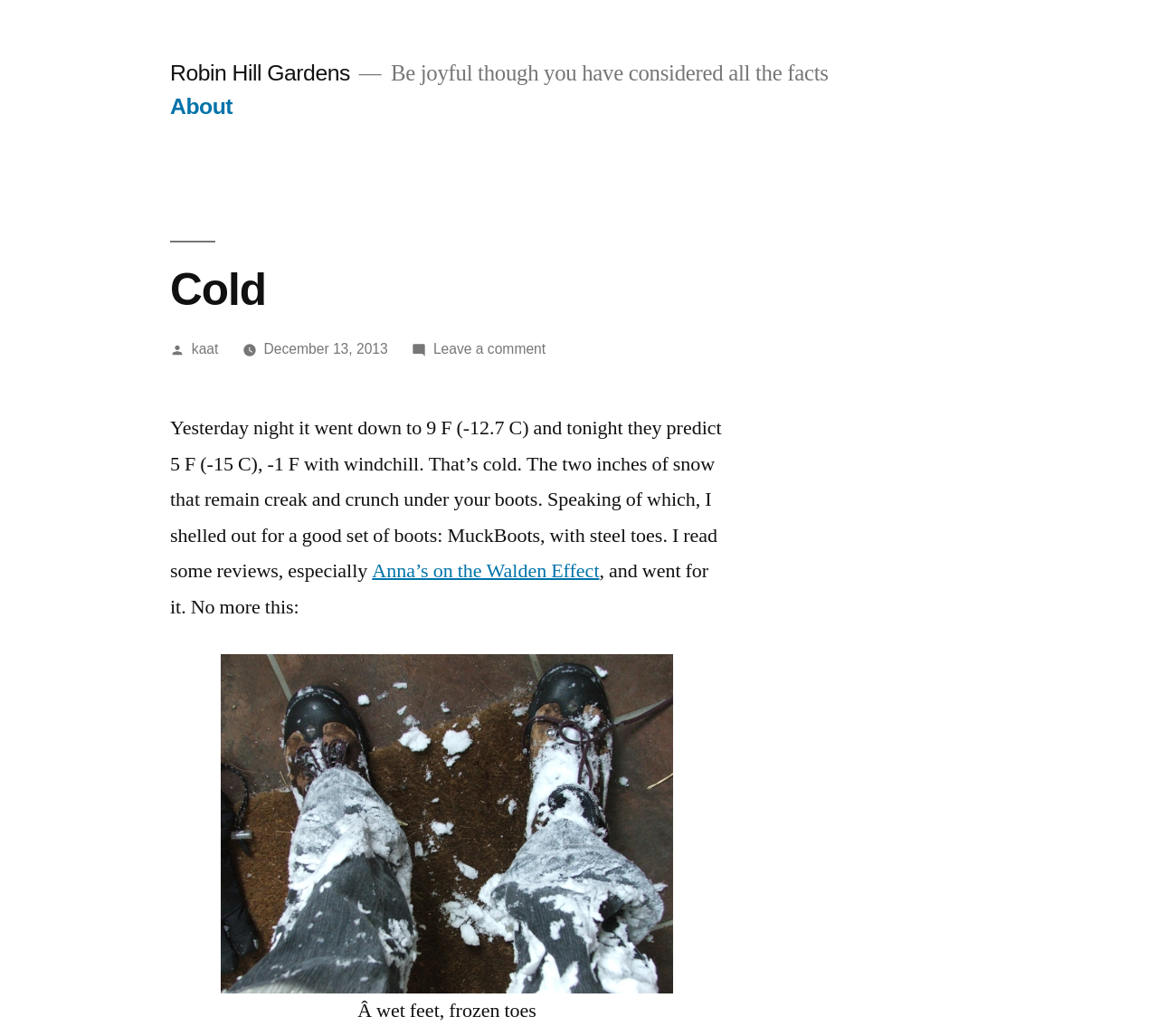Provide a thorough summary of the webpage.

The webpage is about a blog post titled "Cold" on Robin Hill Gardens. At the top, there is a link to Robin Hill Gardens, followed by a quote "Be joyful though you have considered all the facts". Below the quote, there is a top menu navigation bar with a link to "About". 

The main content of the blog post is divided into sections. The first section has a heading "Cold" and is followed by information about the post, including the author "kaat" and the date "December 13, 2013". There is also a link to leave a comment on the post.

The main text of the blog post describes the cold weather, with the temperature dropping to 9 F (-12.7 C) and predicting 5 F (-15 C) with windchill. The author talks about buying a good set of boots, MuckBoots, with steel toes, and shares their experience with them. 

There is a link to "Anna’s on the Walden Effect" in the middle of the text. The text continues to describe the author's experience with cold weather, mentioning wet feet and frozen toes. 

There is an image on the page, labeled "DSCF9863", which is likely a photo related to the blog post. The image is positioned below the text, taking up a significant portion of the page.